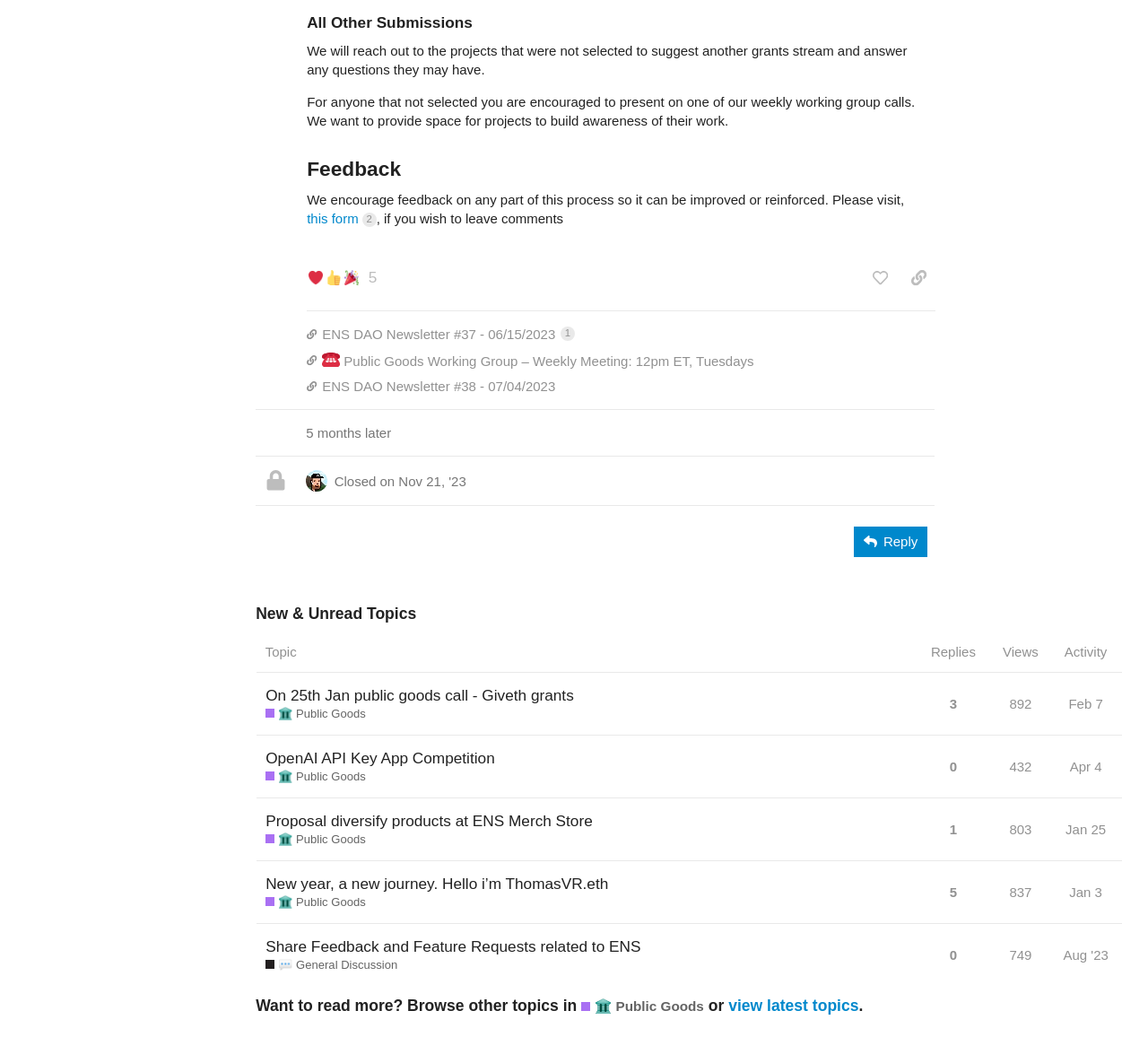Determine the bounding box coordinates of the section I need to click to execute the following instruction: "Click the 'This topic has 3 replies' button". Provide the coordinates as four float numbers between 0 and 1, i.e., [left, top, right, bottom].

[0.823, 0.659, 0.838, 0.698]